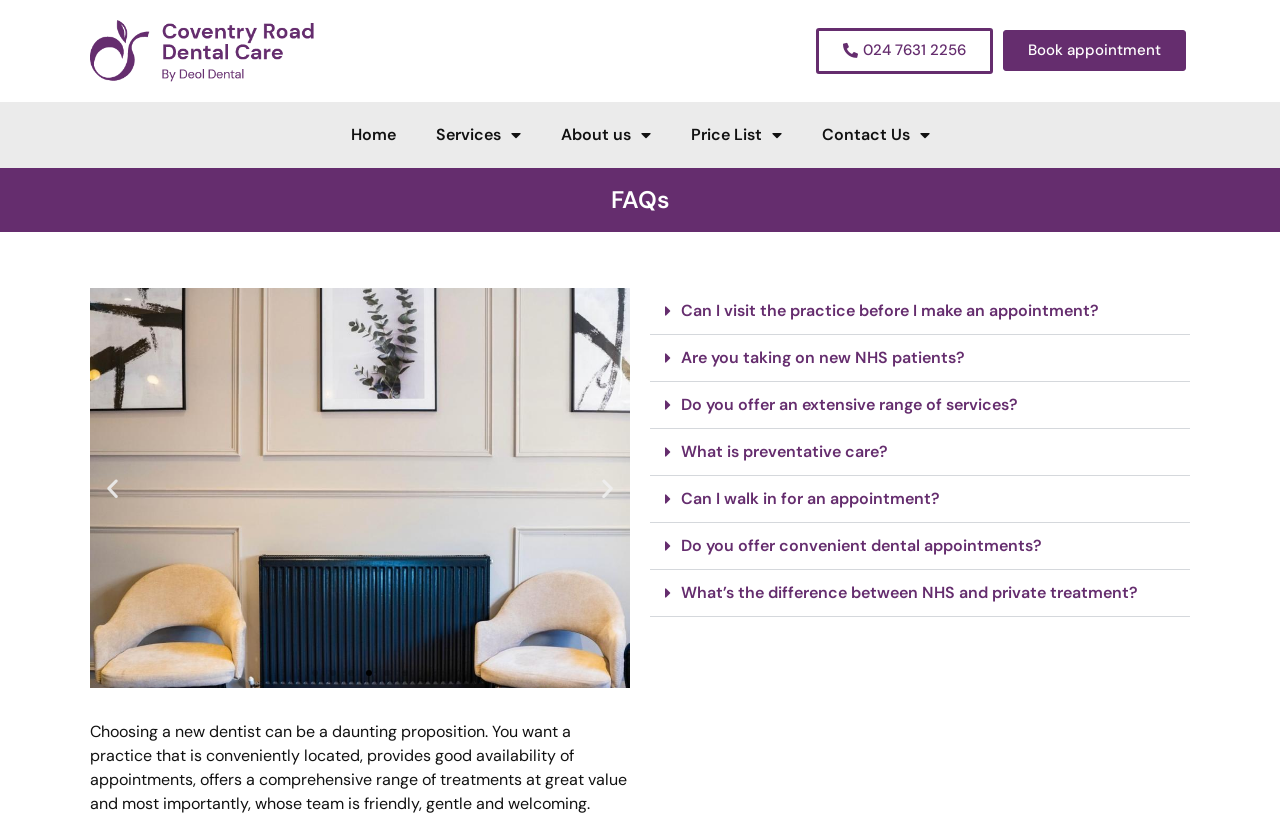Provide a thorough and detailed response to the question by examining the image: 
How many slides are there in total?

I counted the number of 'Go to slide' buttons at the bottom of the page, which are 'Go to slide 1', 'Go to slide 2', 'Go to slide 3', 'Go to slide 4', 'Go to slide 5', 'Go to slide 6'. There are 6 slides in total.